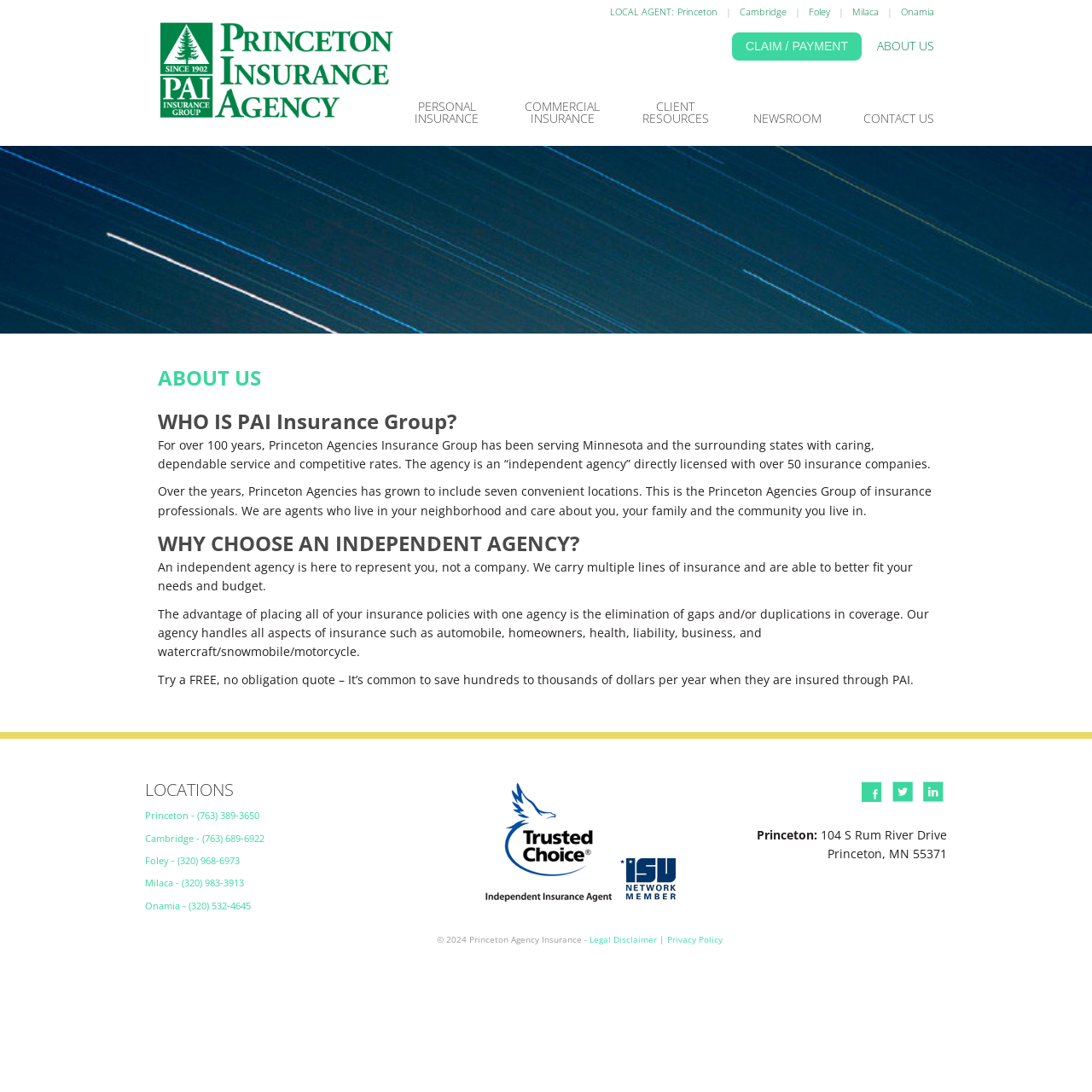Answer in one word or a short phrase: 
What is the advantage of placing all insurance policies with one agency?

Elimination of gaps and duplications